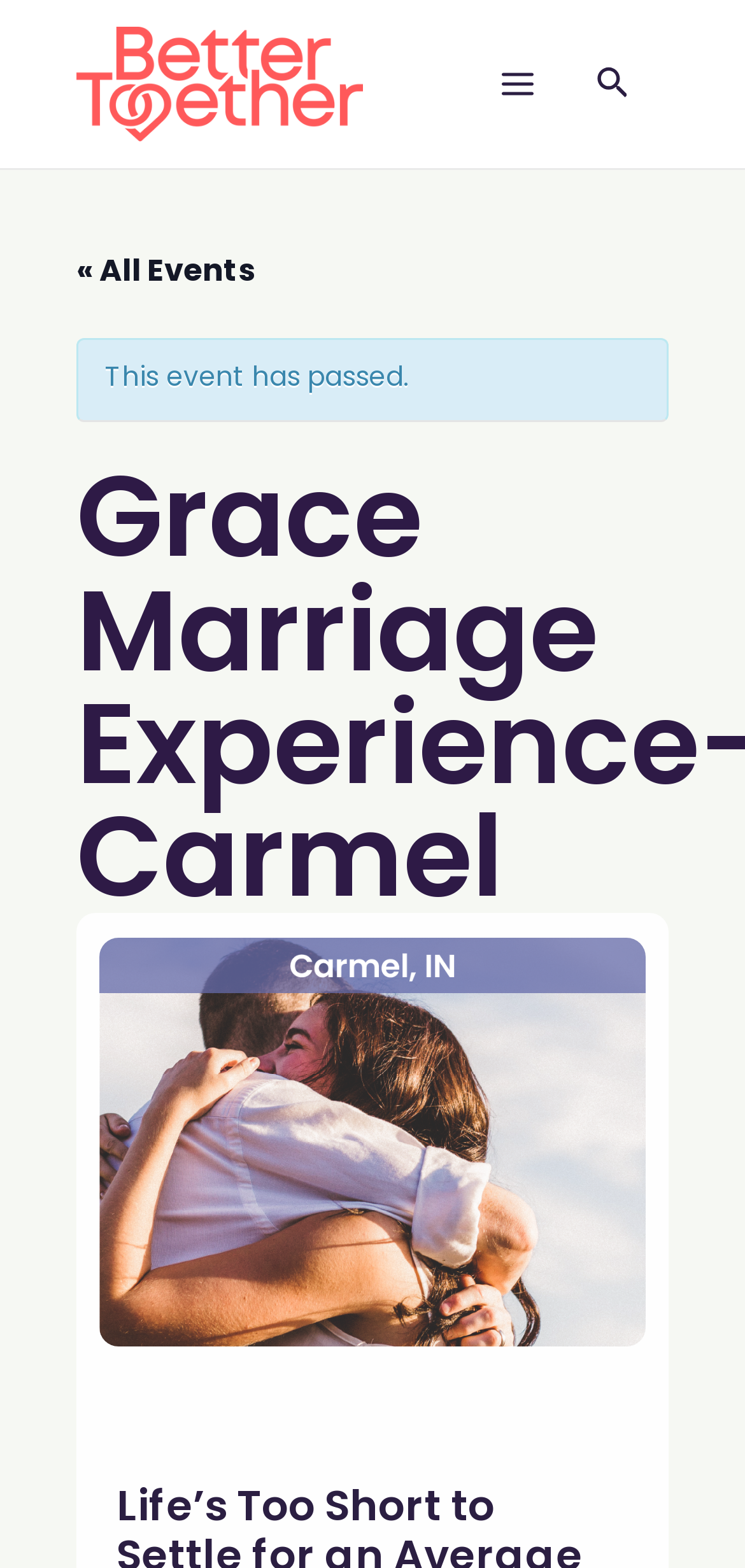Please find the main title text of this webpage.

Grace Marriage Experience-Carmel